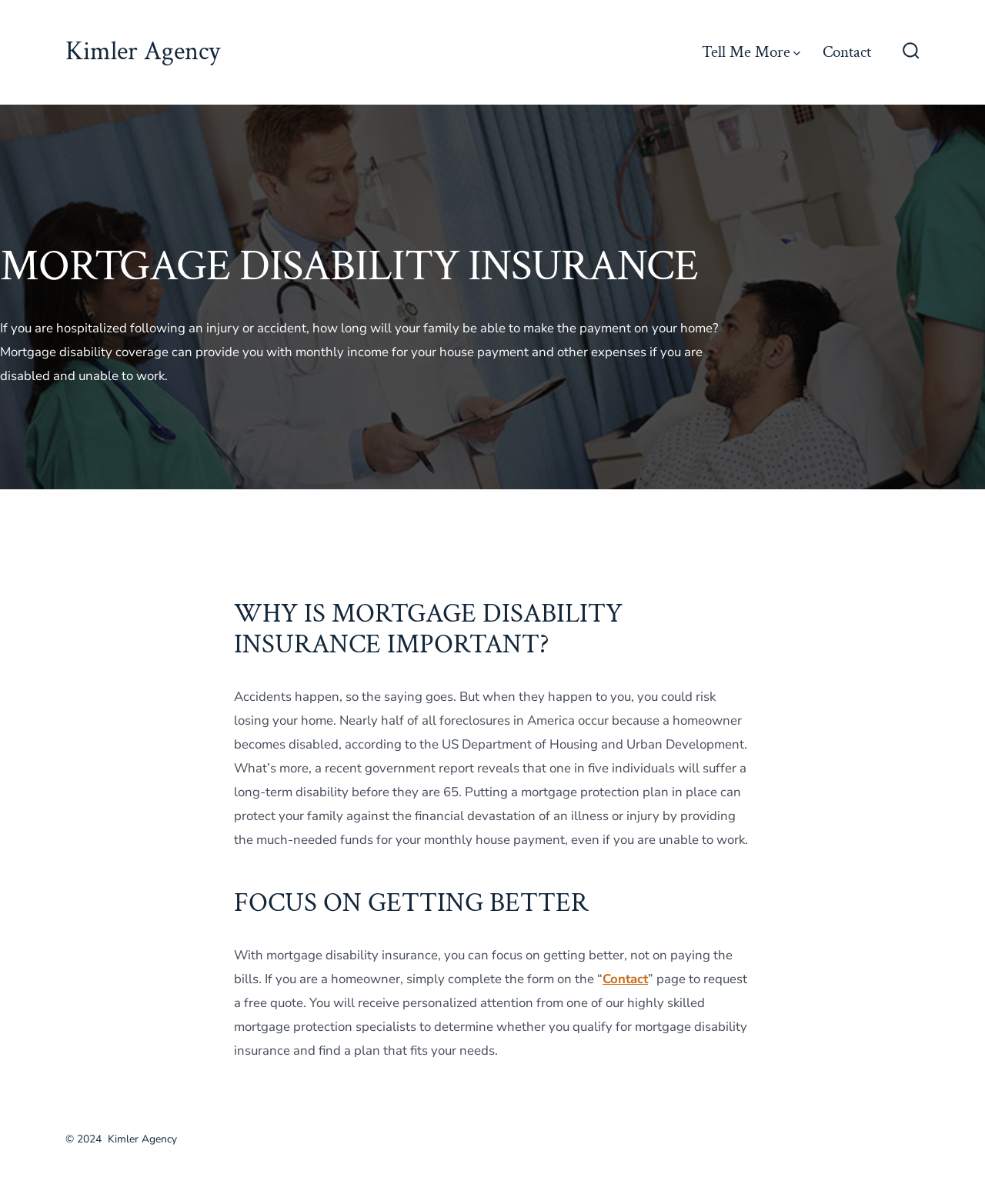Please find the bounding box for the UI component described as follows: "Contact".

[0.612, 0.806, 0.658, 0.82]